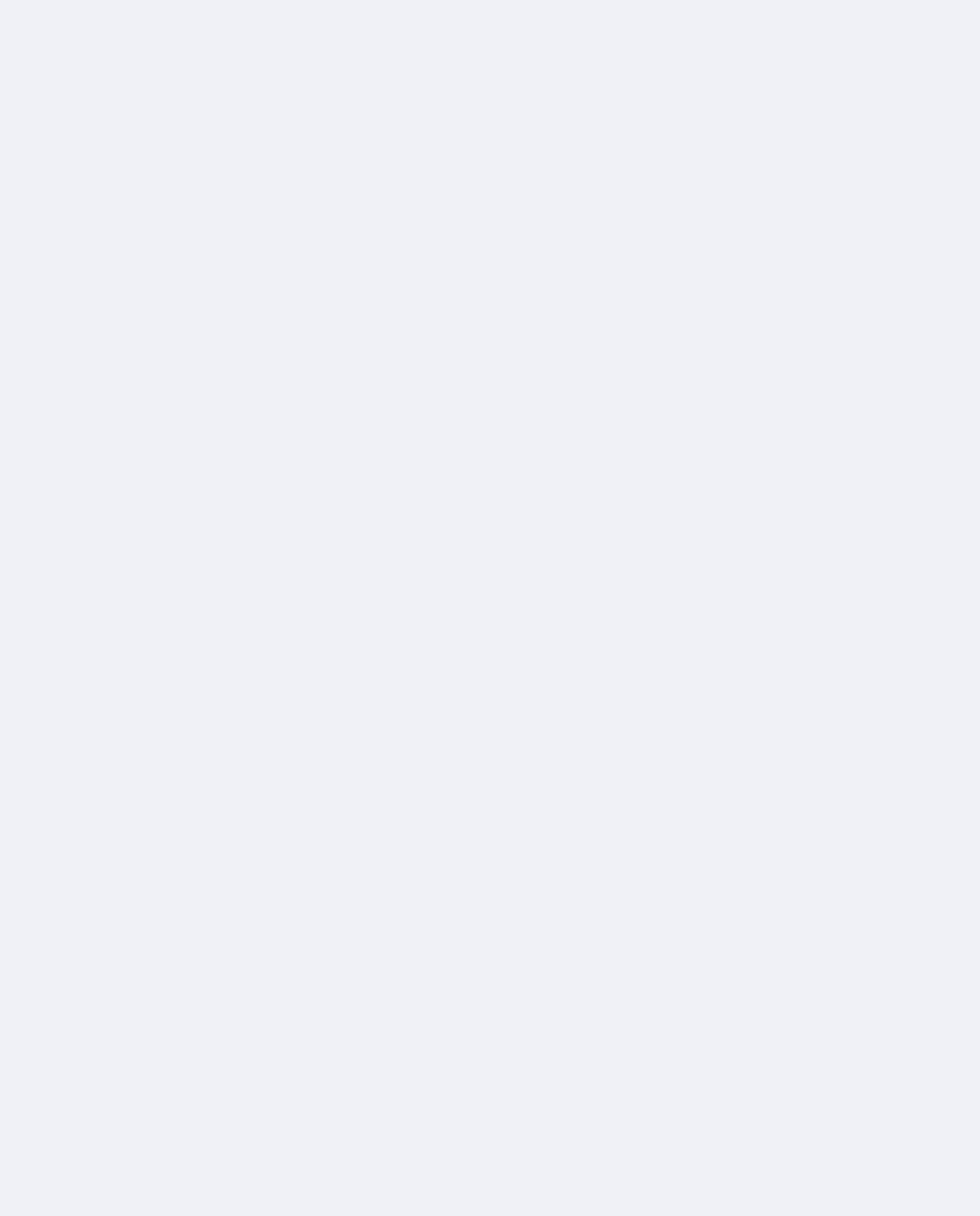What is the Duchess of?
Answer with a single word or phrase by referring to the visual content.

Kate